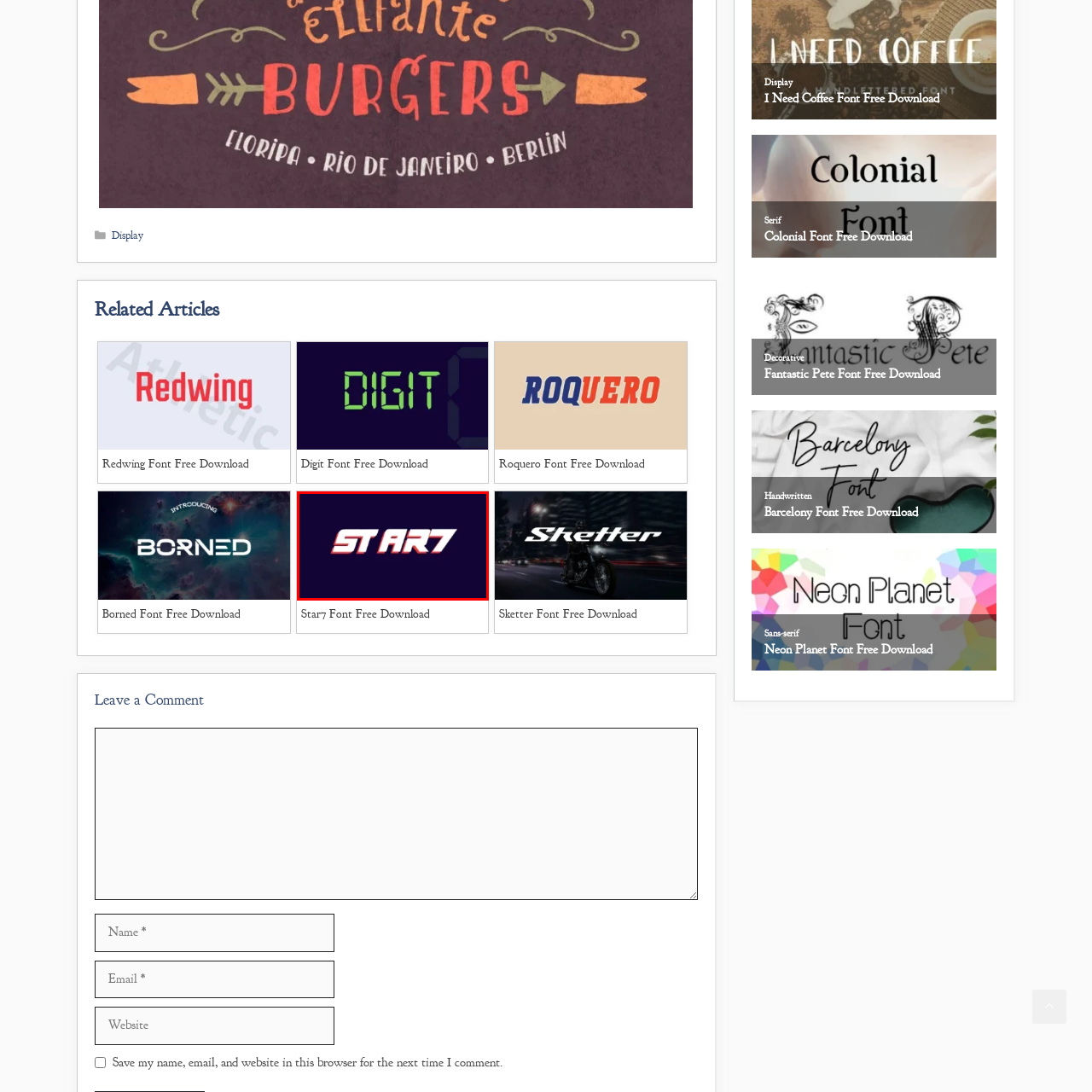Concentrate on the image highlighted by the red boundary and deliver a detailed answer to the following question, using the information from the image:
Who is the target audience for this font?

The image is part of a collection that offers free downloads of various fonts, including the 'Star7' font, which suggests that the target audience for this font is designers and creative professionals seeking unique typography for their work.